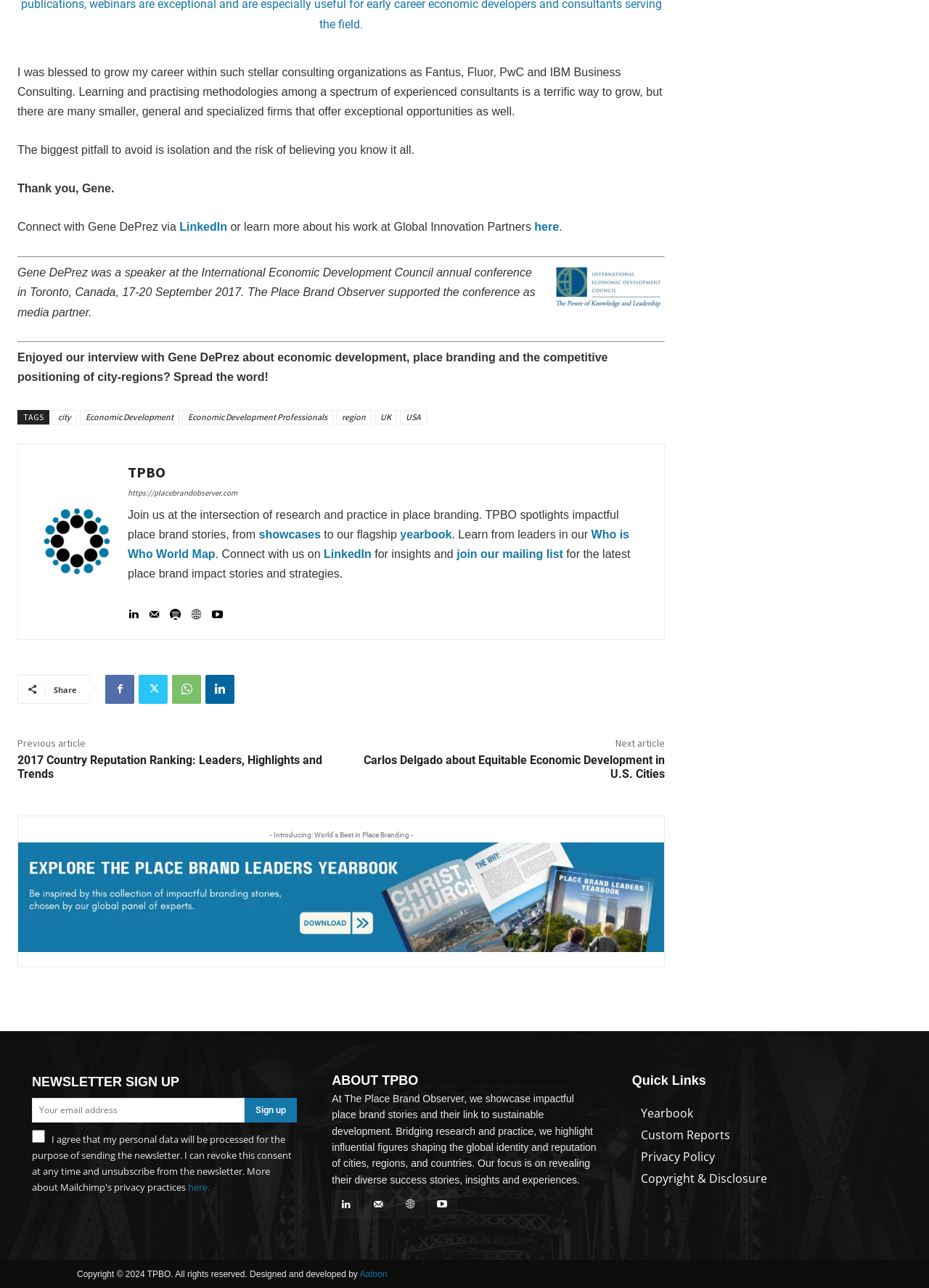Use one word or a short phrase to answer the question provided: 
What is the focus of The Place Brand Observer?

Revealing diverse success stories, insights and experiences